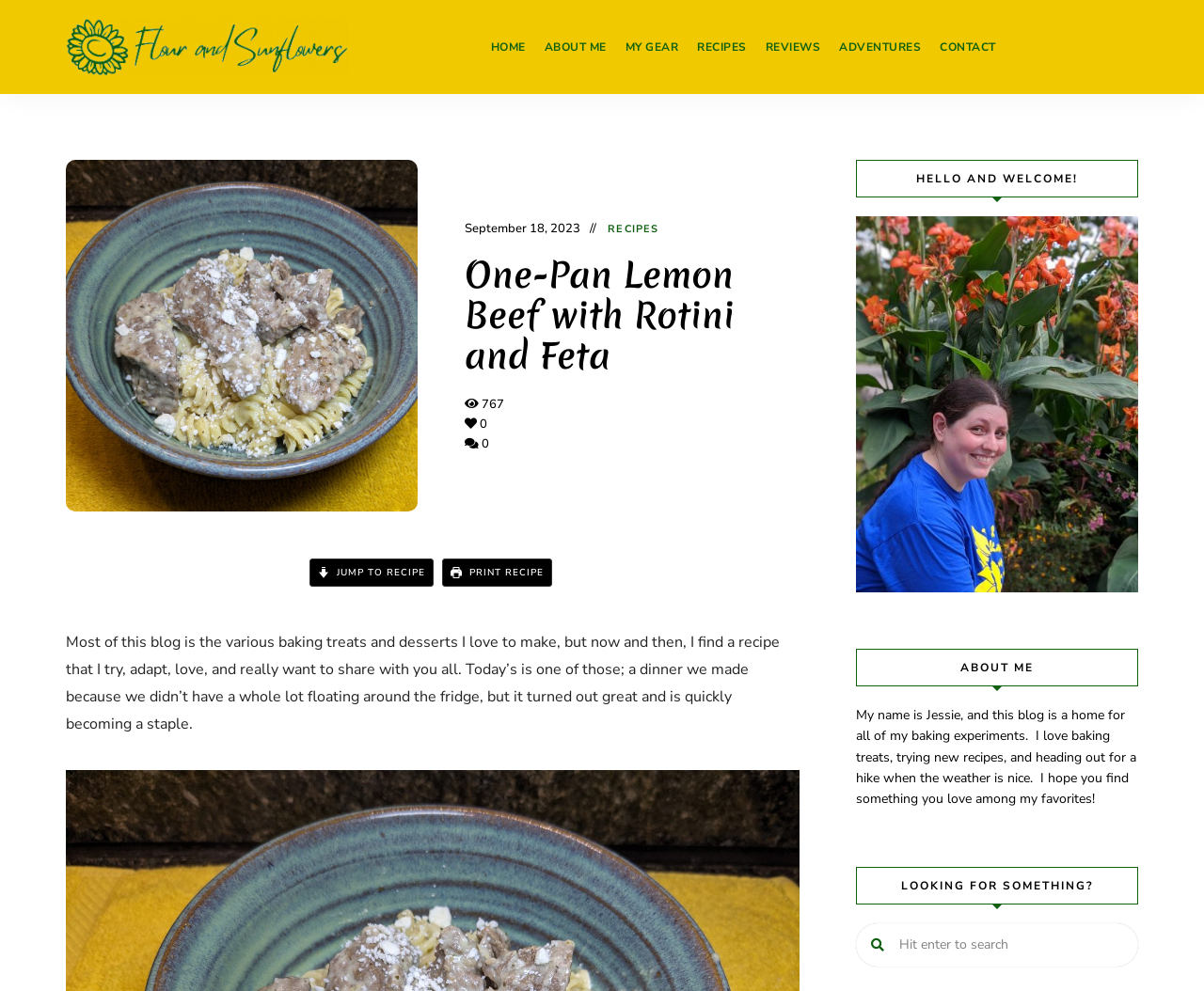Identify the bounding box coordinates for the element you need to click to achieve the following task: "go to home page". The coordinates must be four float values ranging from 0 to 1, formatted as [left, top, right, bottom].

[0.4, 0.0, 0.444, 0.095]